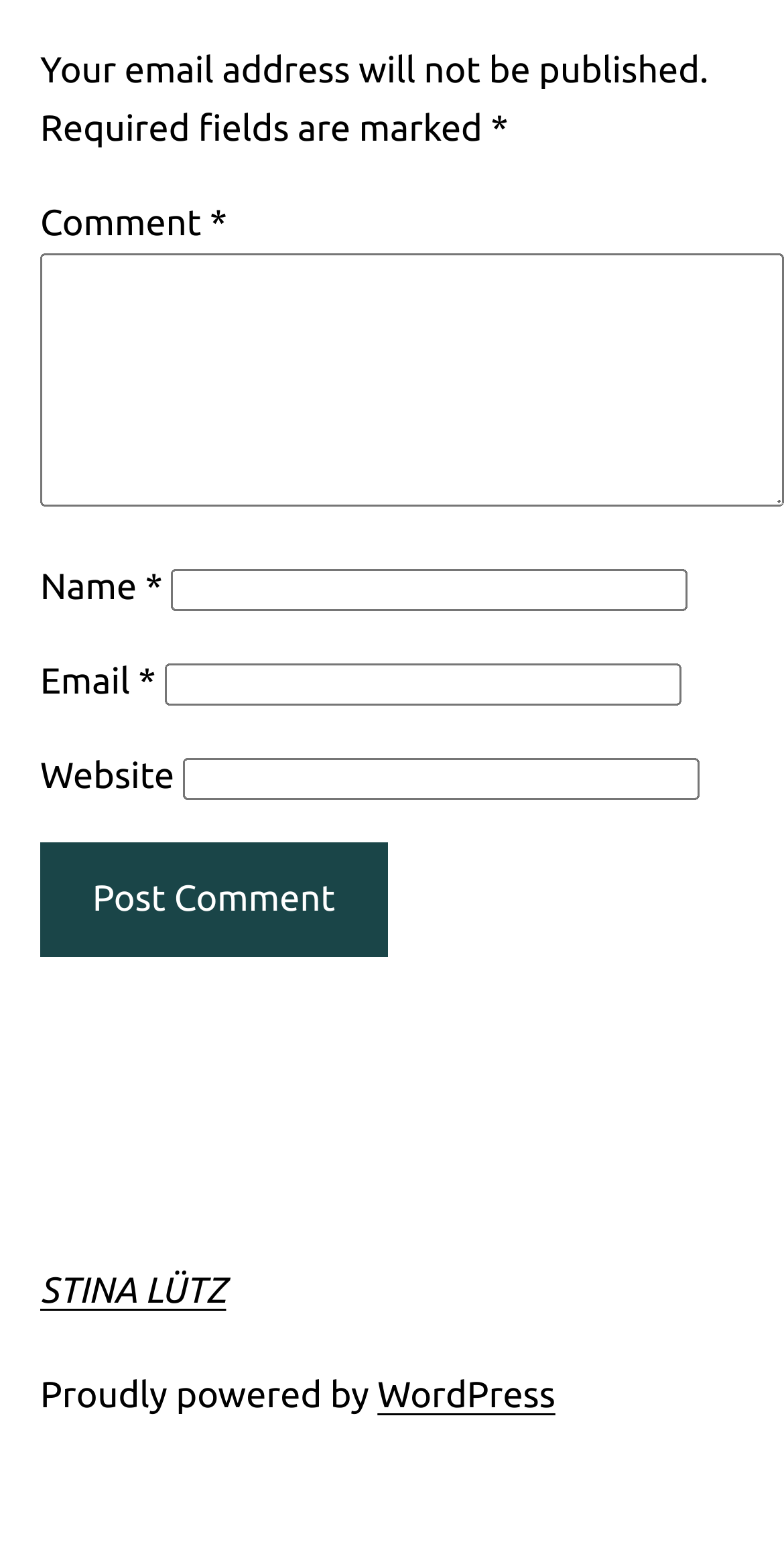From the screenshot, find the bounding box of the UI element matching this description: "Color Theory Assignments". Supply the bounding box coordinates in the form [left, top, right, bottom], each a float between 0 and 1.

None